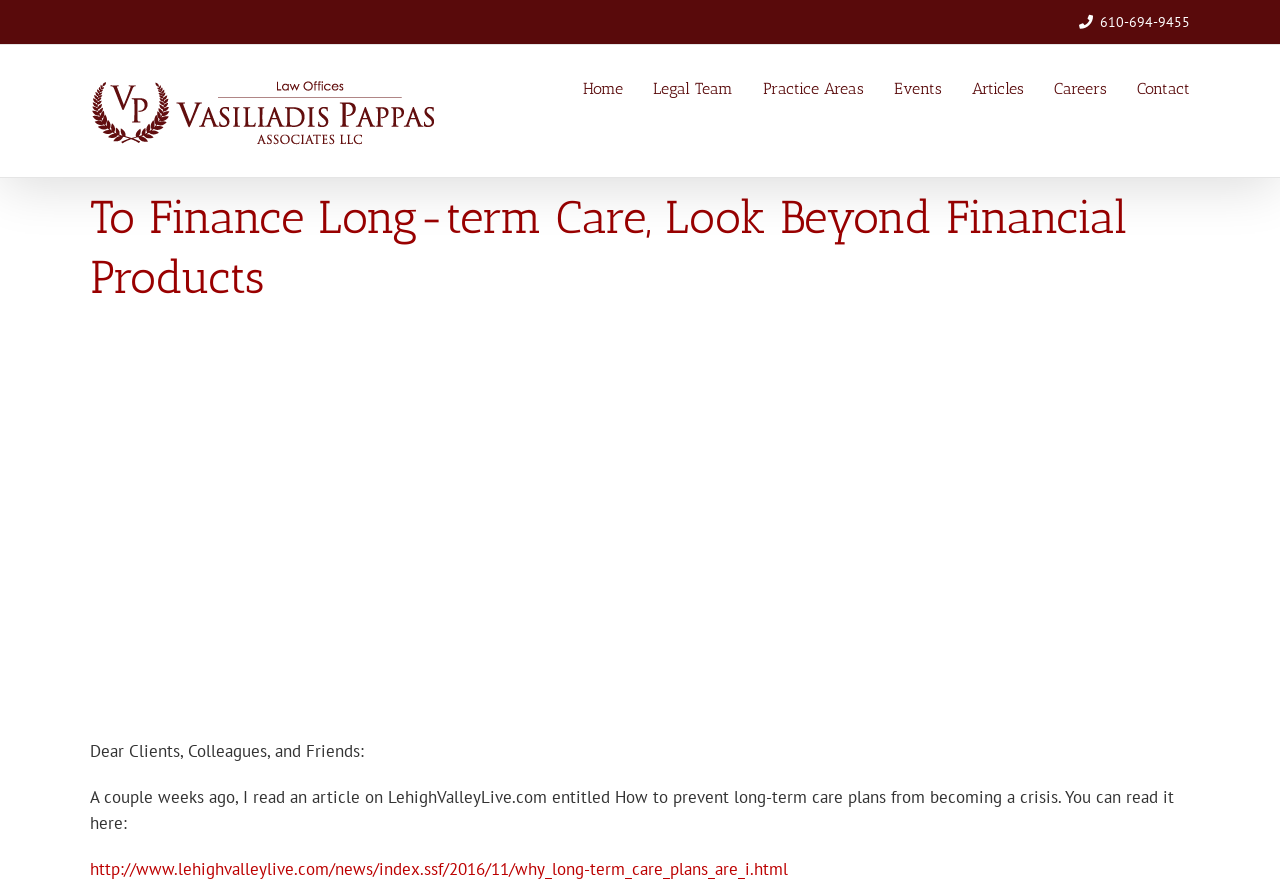Reply to the question below using a single word or brief phrase:
How many navigation links are there?

7